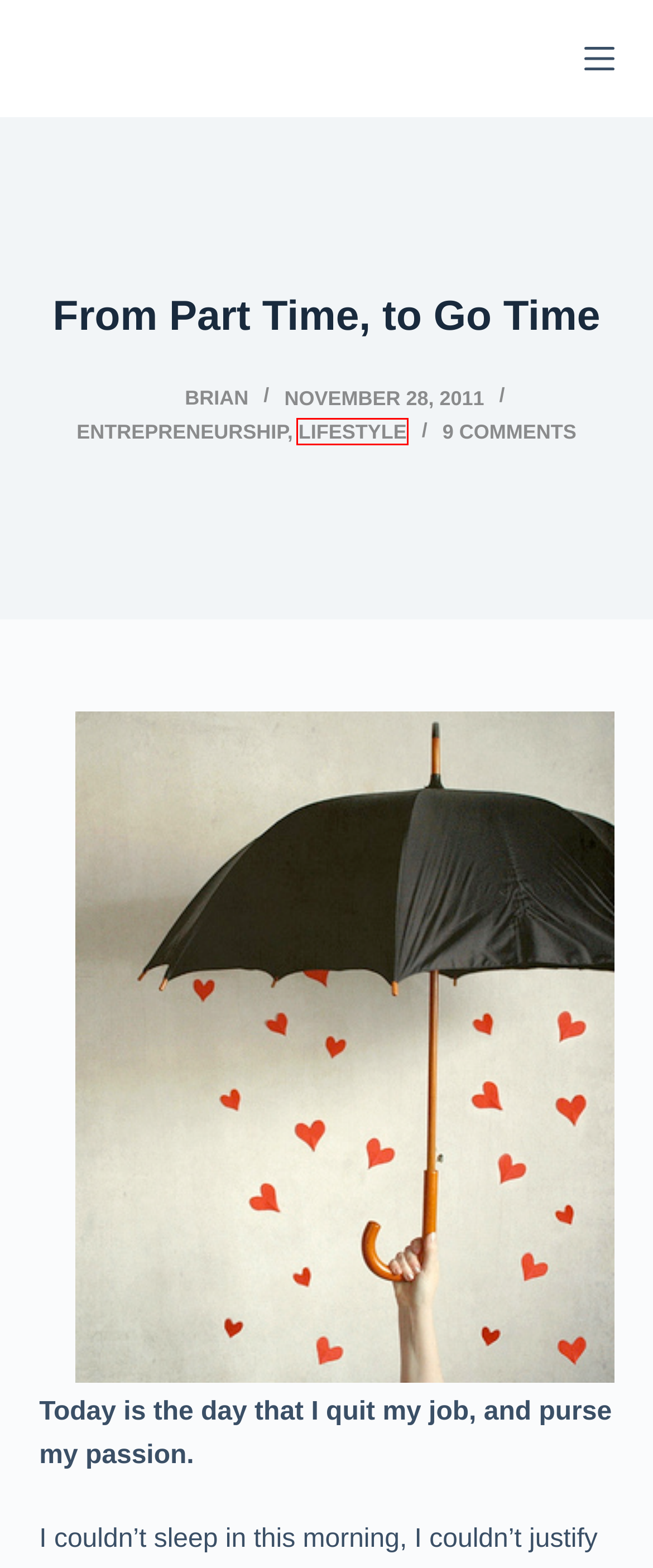Given a screenshot of a webpage with a red bounding box around an element, choose the most appropriate webpage description for the new page displayed after clicking the element within the bounding box. Here are the candidates:
A. The Key to Unlocking Passion – Kingpin Lifestyle
B. Entrepreneurship – Kingpin Lifestyle
C. Brian – Kingpin Lifestyle
D. Lifestyle – Kingpin Lifestyle
E. Change Your Mind to Change Your Life – Kingpin Lifestyle
F. Back Against the Wall? Read This. – Kingpin Lifestyle
G. Every Failure as a Learning Experience – Kingpin Lifestyle
H. The Two Fundamentals of Social Dynamics – Kingpin Lifestyle

D